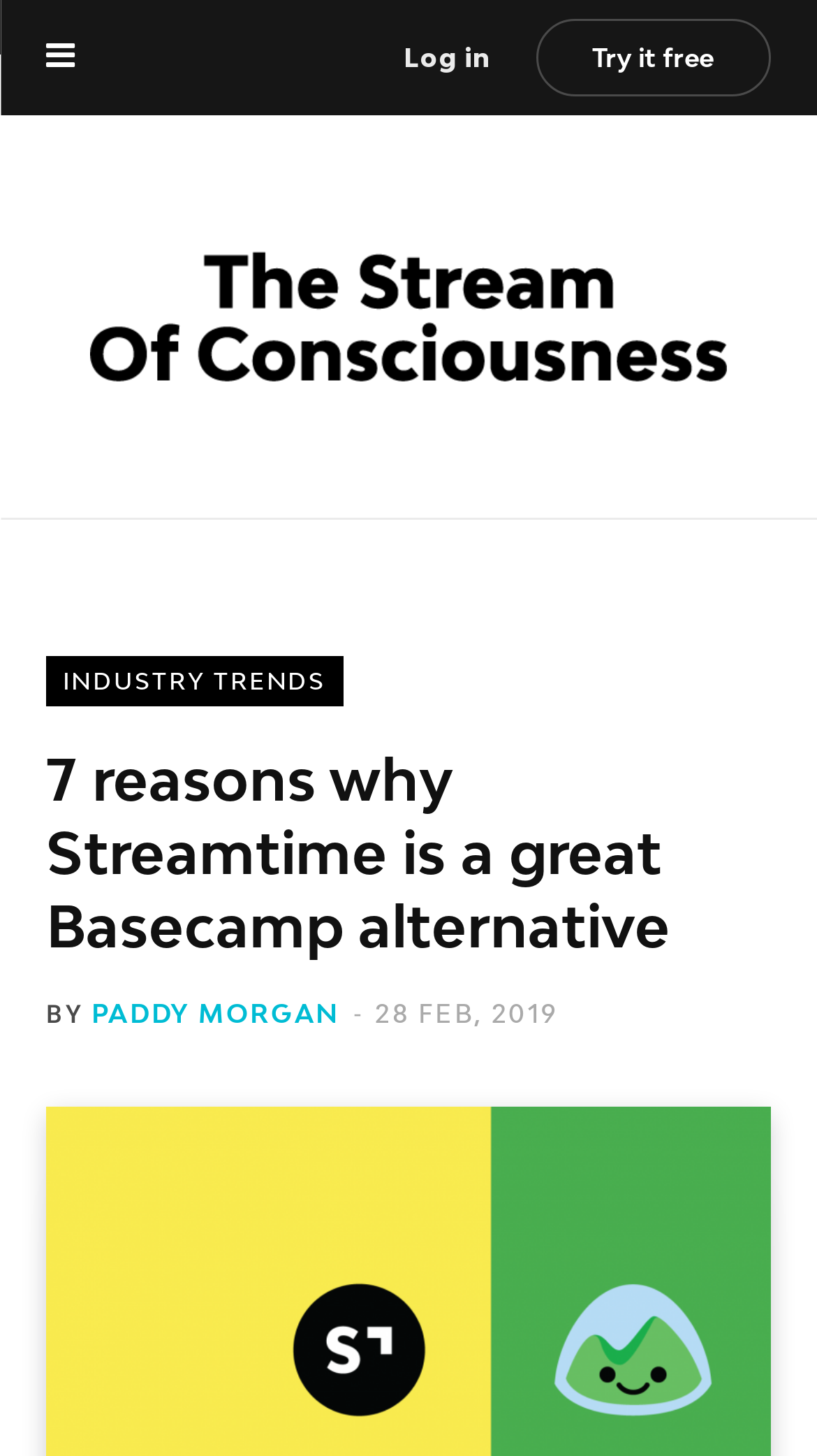What is the author of the article?
Carefully examine the image and provide a detailed answer to the question.

I found a link with the text 'PADDY MORGAN' which is likely to be the author of the article. This link is positioned below the main heading and above the date of the article, which is a common layout for author information.